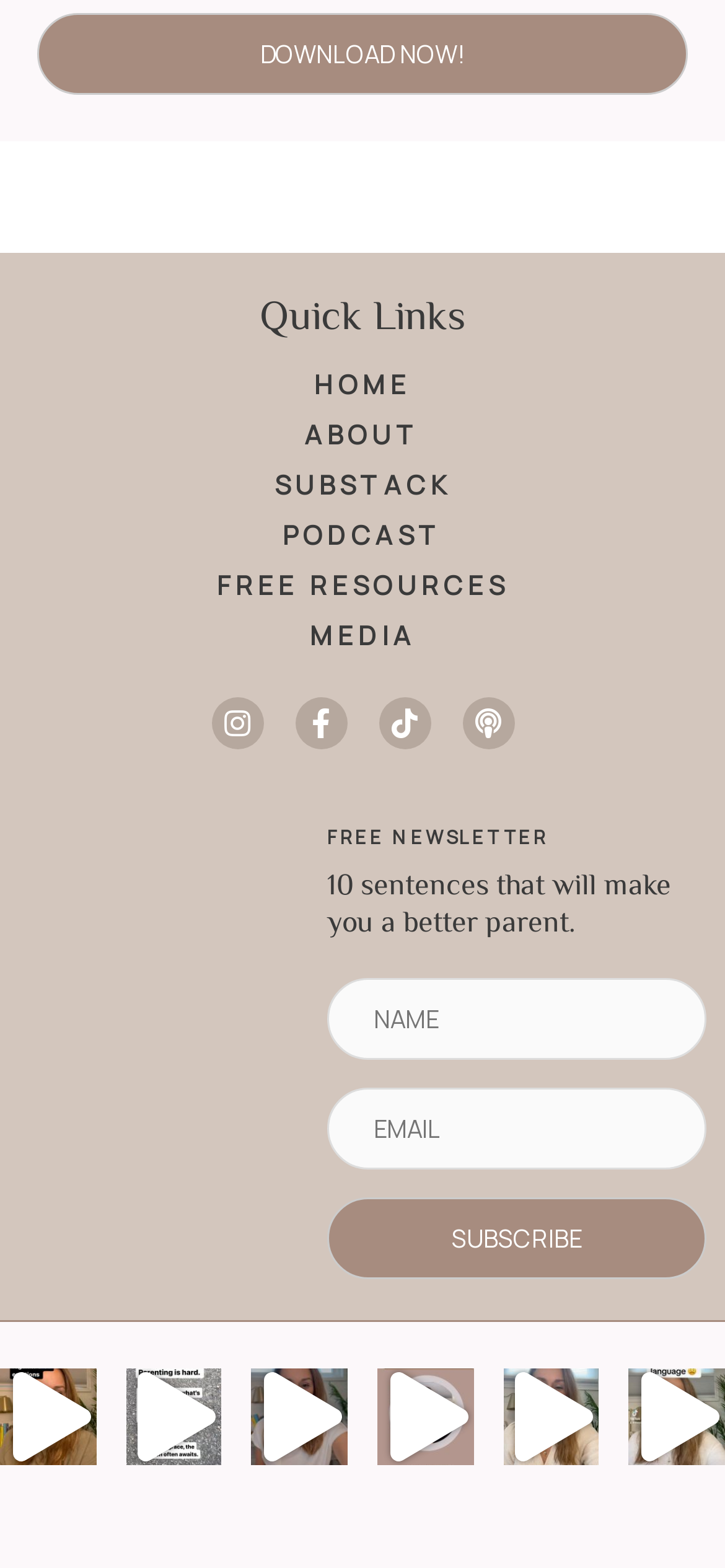Please predict the bounding box coordinates of the element's region where a click is necessary to complete the following instruction: "Click the 'HOME' link in the menu". The coordinates should be represented by four float numbers between 0 and 1, i.e., [left, top, right, bottom].

[0.051, 0.23, 0.949, 0.26]